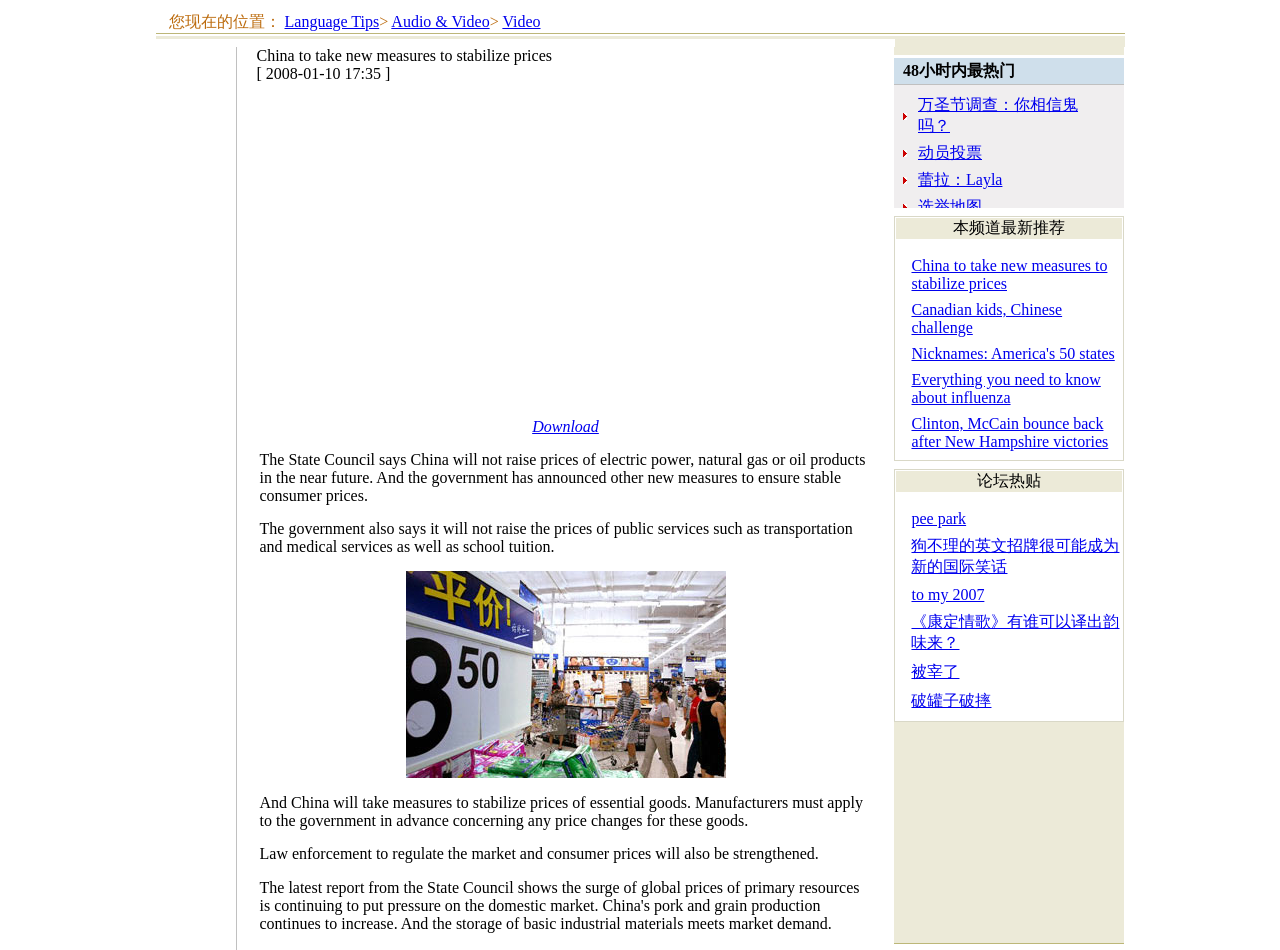Please identify the bounding box coordinates of where to click in order to follow the instruction: "Download the video".

[0.416, 0.44, 0.468, 0.458]